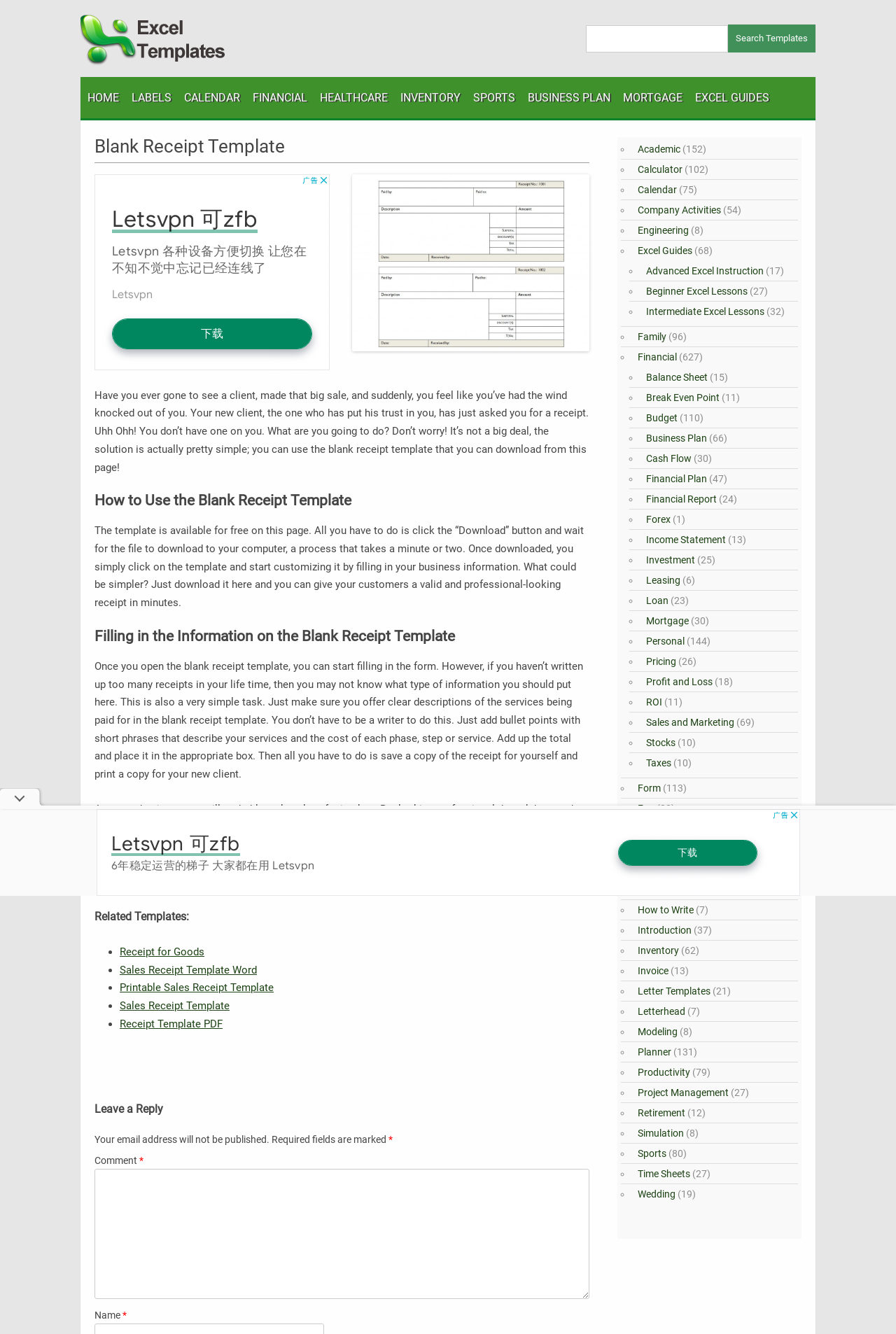Can you find the bounding box coordinates for the element that needs to be clicked to execute this instruction: "Click on the HOME link"? The coordinates should be given as four float numbers between 0 and 1, i.e., [left, top, right, bottom].

[0.098, 0.058, 0.133, 0.089]